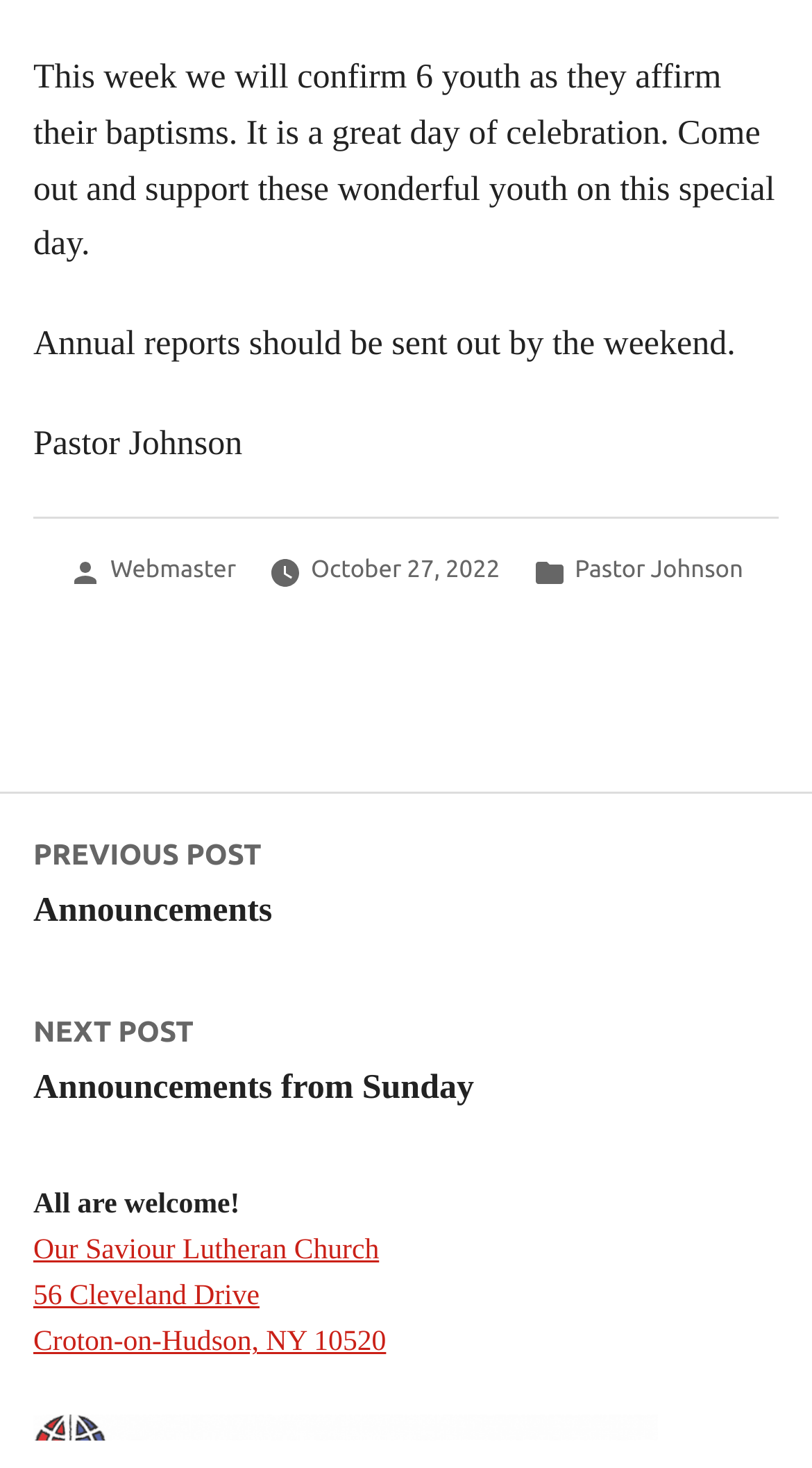Find the UI element described as: "October 27, 2022" and predict its bounding box coordinates. Ensure the coordinates are four float numbers between 0 and 1, [left, top, right, bottom].

[0.383, 0.377, 0.616, 0.403]